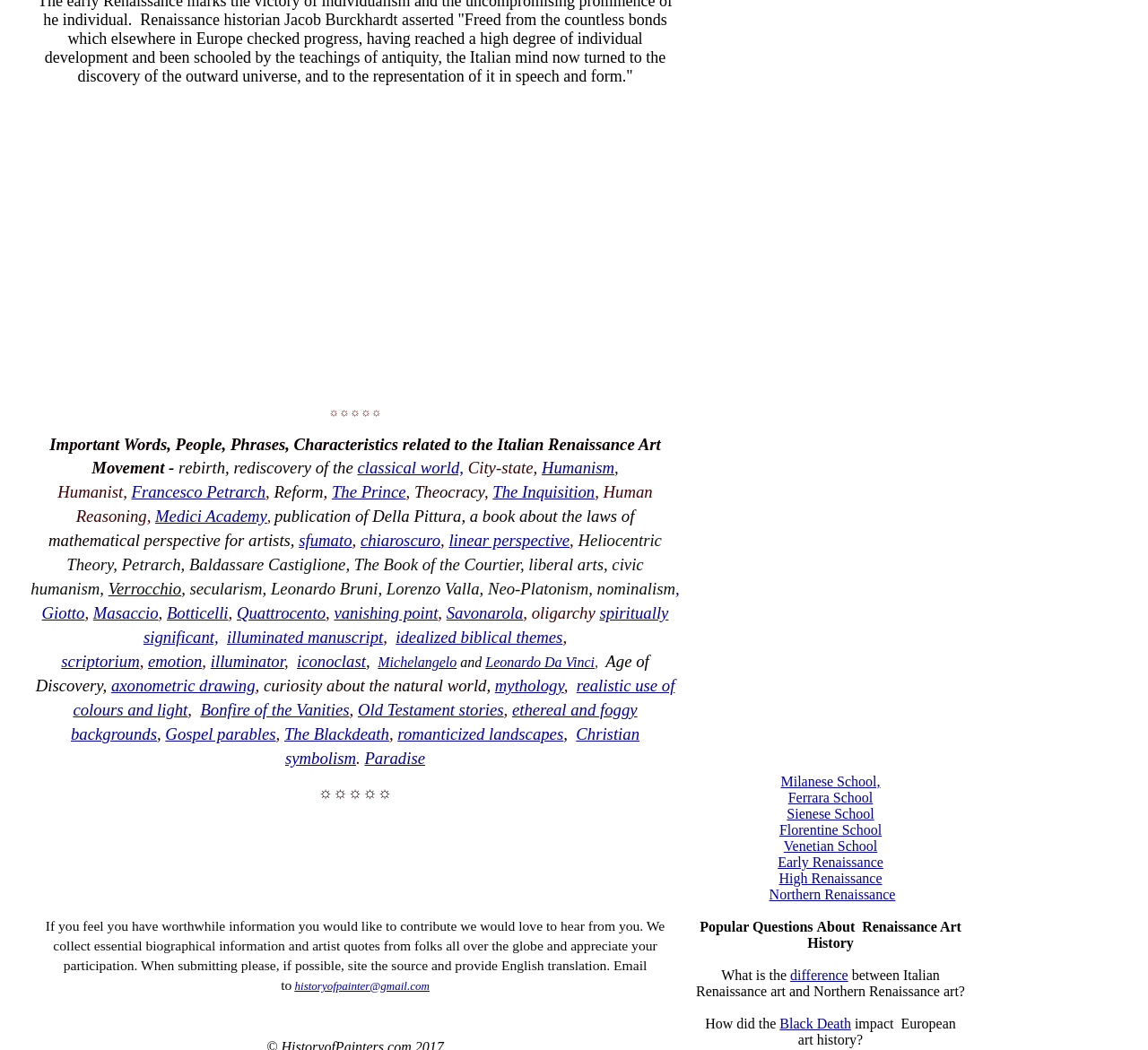Identify the bounding box for the UI element that is described as follows: "Christian symbolism".

[0.248, 0.69, 0.557, 0.731]